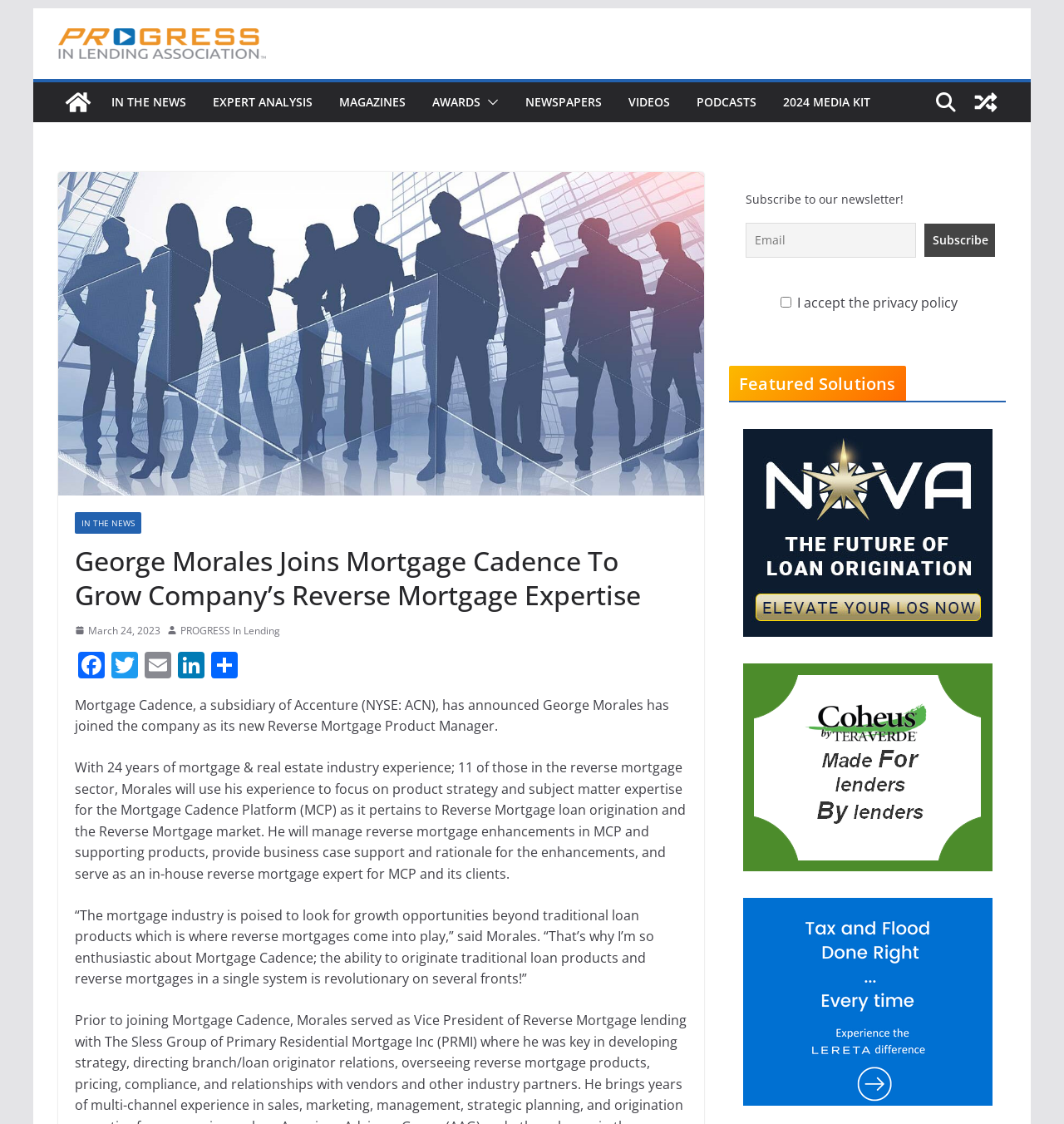What is the text of the webpage's headline?

George Morales Joins Mortgage Cadence To Grow Company’s Reverse Mortgage Expertise